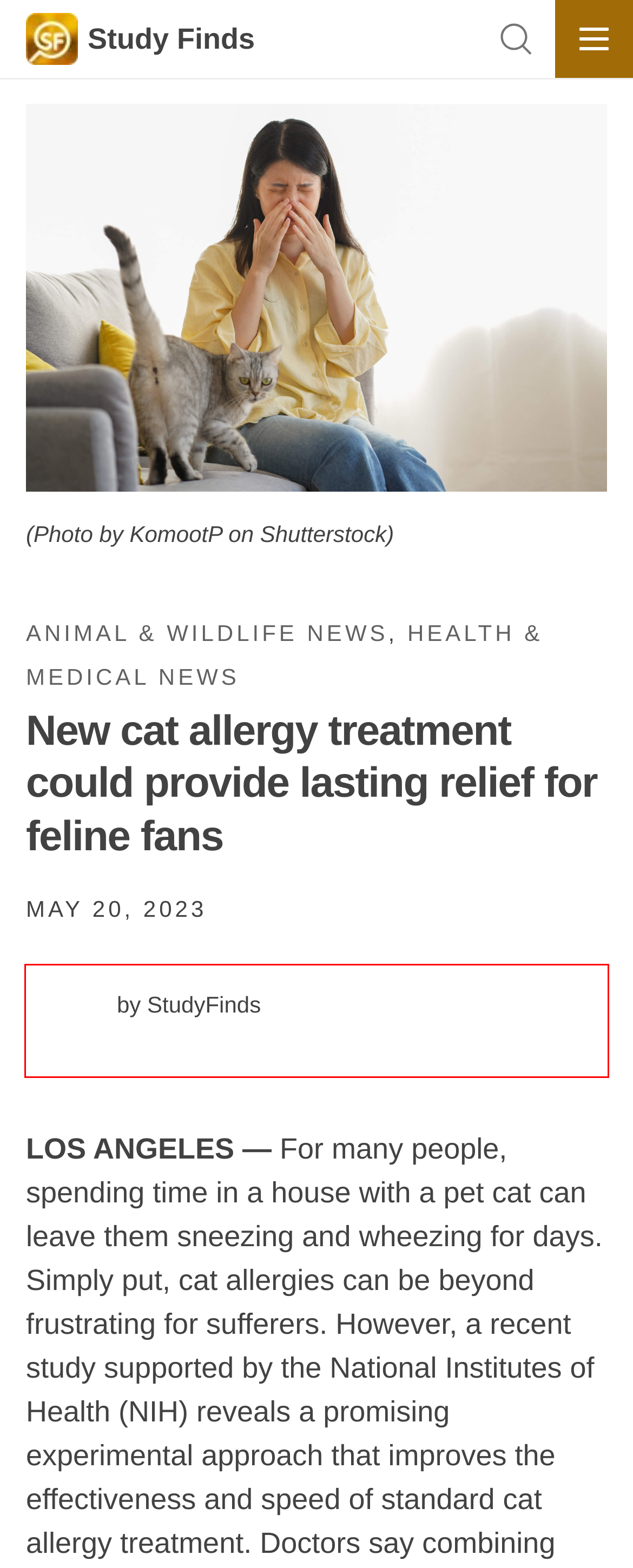Look at the screenshot of a webpage where a red bounding box surrounds a UI element. Your task is to select the best-matching webpage description for the new webpage after you click the element within the bounding box. The available options are:
A. Best Cat Food Brands: Top 5 Feline Feasts Most Recommended By Experts
B. Health & Medical News Research and Studies - Study Finds
C. Animal & Wildlife News Research - Study Finds
D. immunotherapy Research and Studies - Study Finds
E. Babies born in autumn at greater risk for eczema, food allergies, asthma
F. tezepelumab Research and Studies - Study Finds
G. Who's Mentioned Us
H. StudyFinds, Author at Study Finds

H